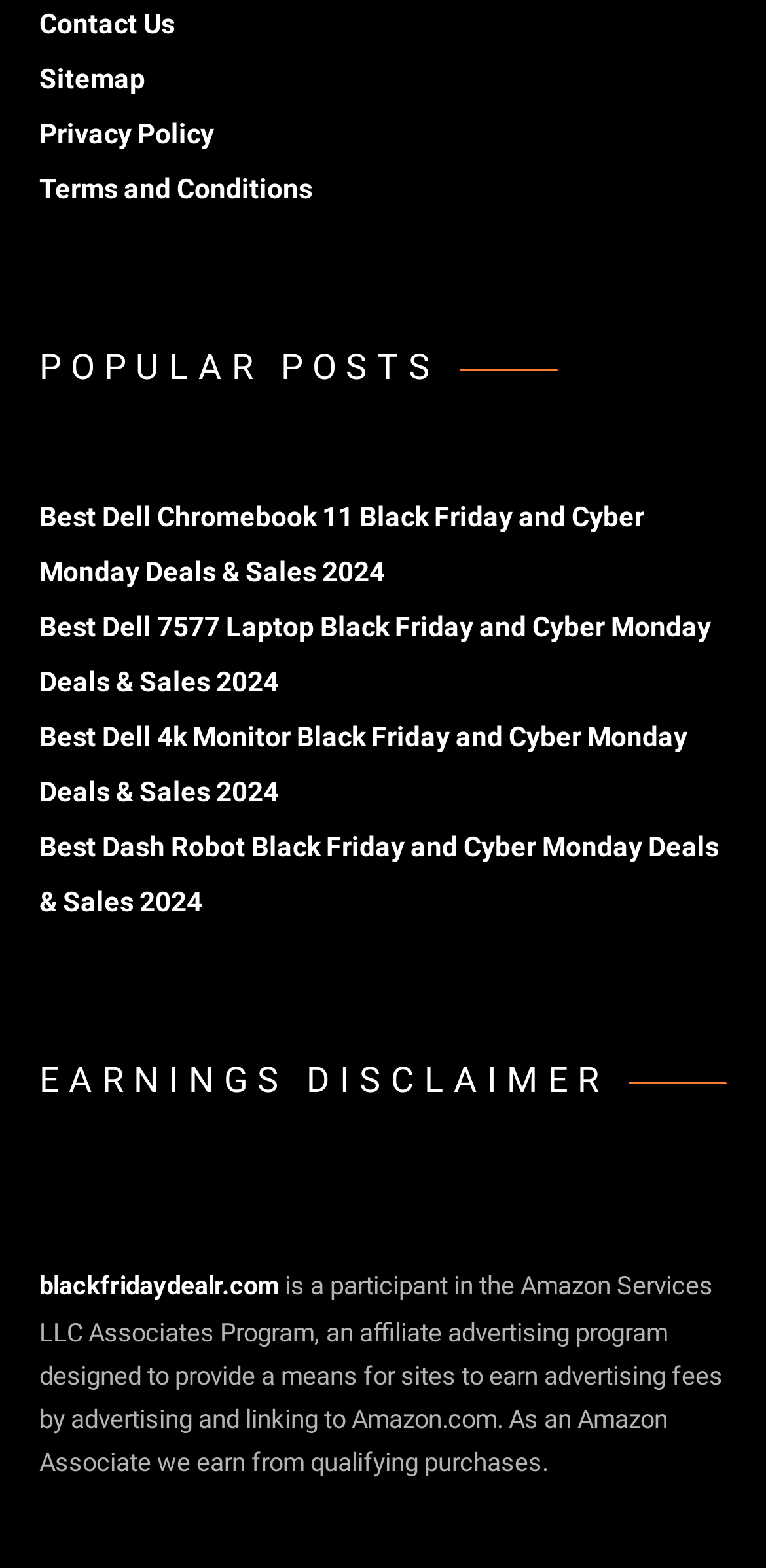Please provide a brief answer to the question using only one word or phrase: 
What is the website's affiliate program?

Amazon Services LLC Associates Program